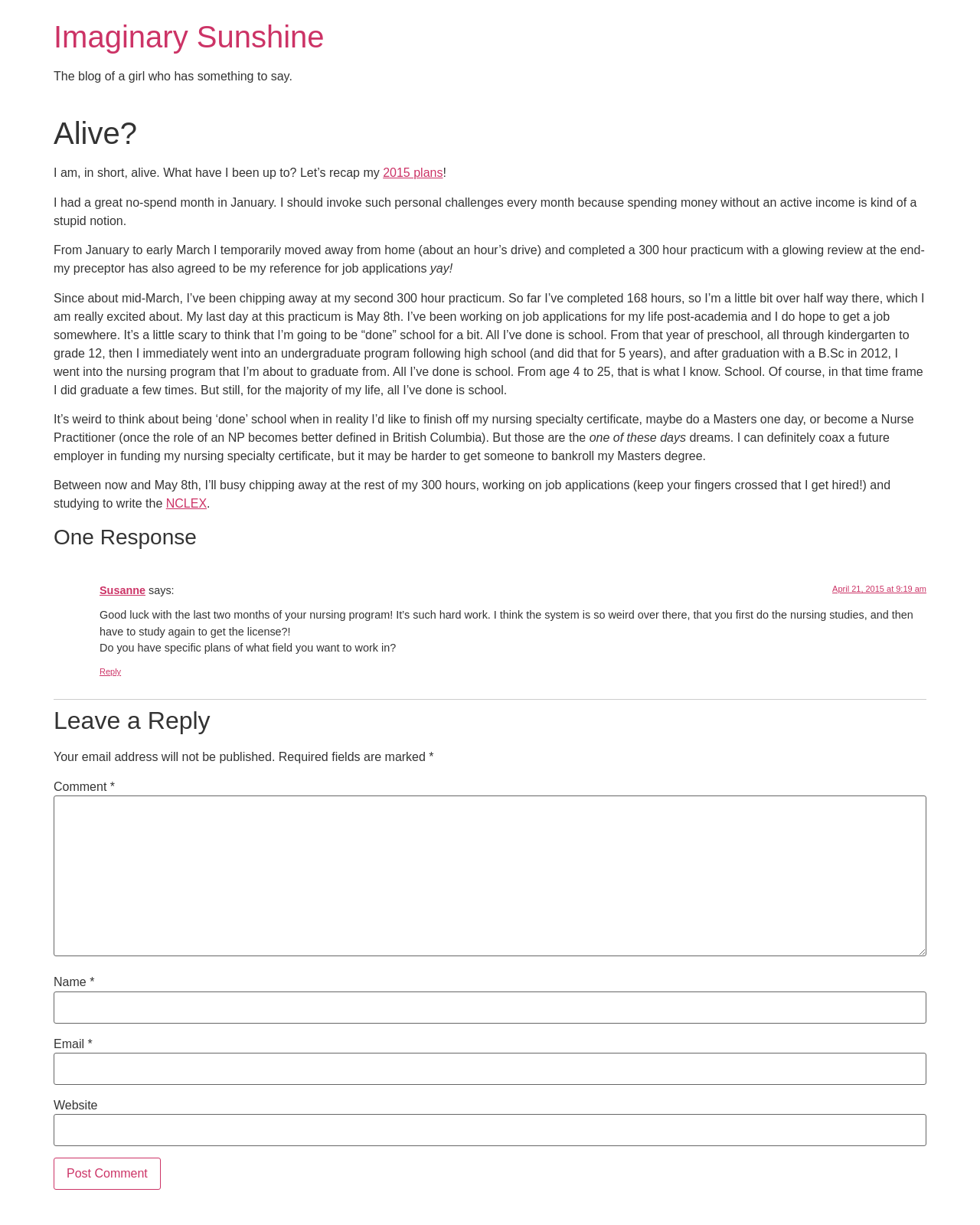Identify the coordinates of the bounding box for the element that must be clicked to accomplish the instruction: "Click the '2015 plans' link".

[0.391, 0.136, 0.452, 0.146]